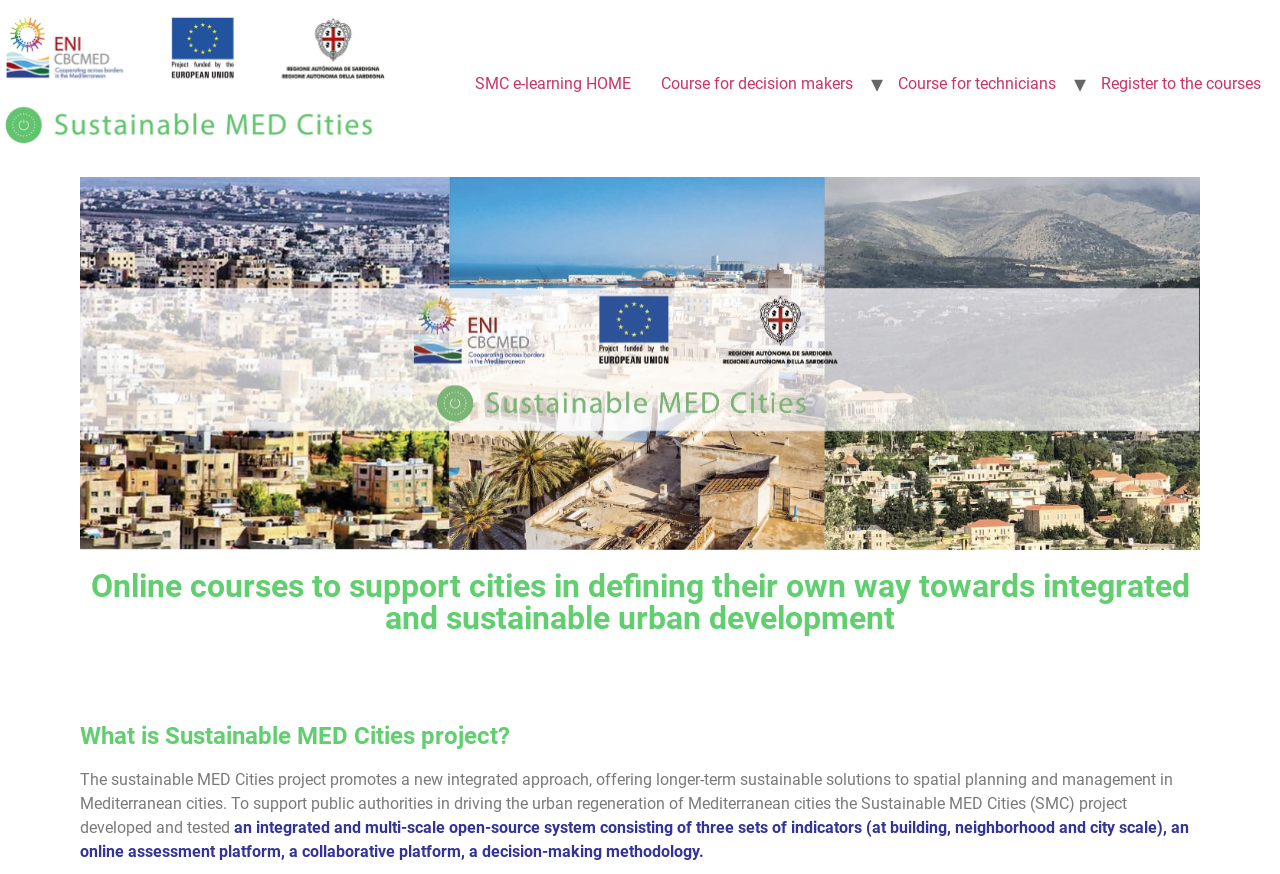Identify the bounding box for the UI element described as: "Register to the courses". The coordinates should be four float numbers between 0 and 1, i.e., [left, top, right, bottom].

[0.848, 0.073, 0.997, 0.119]